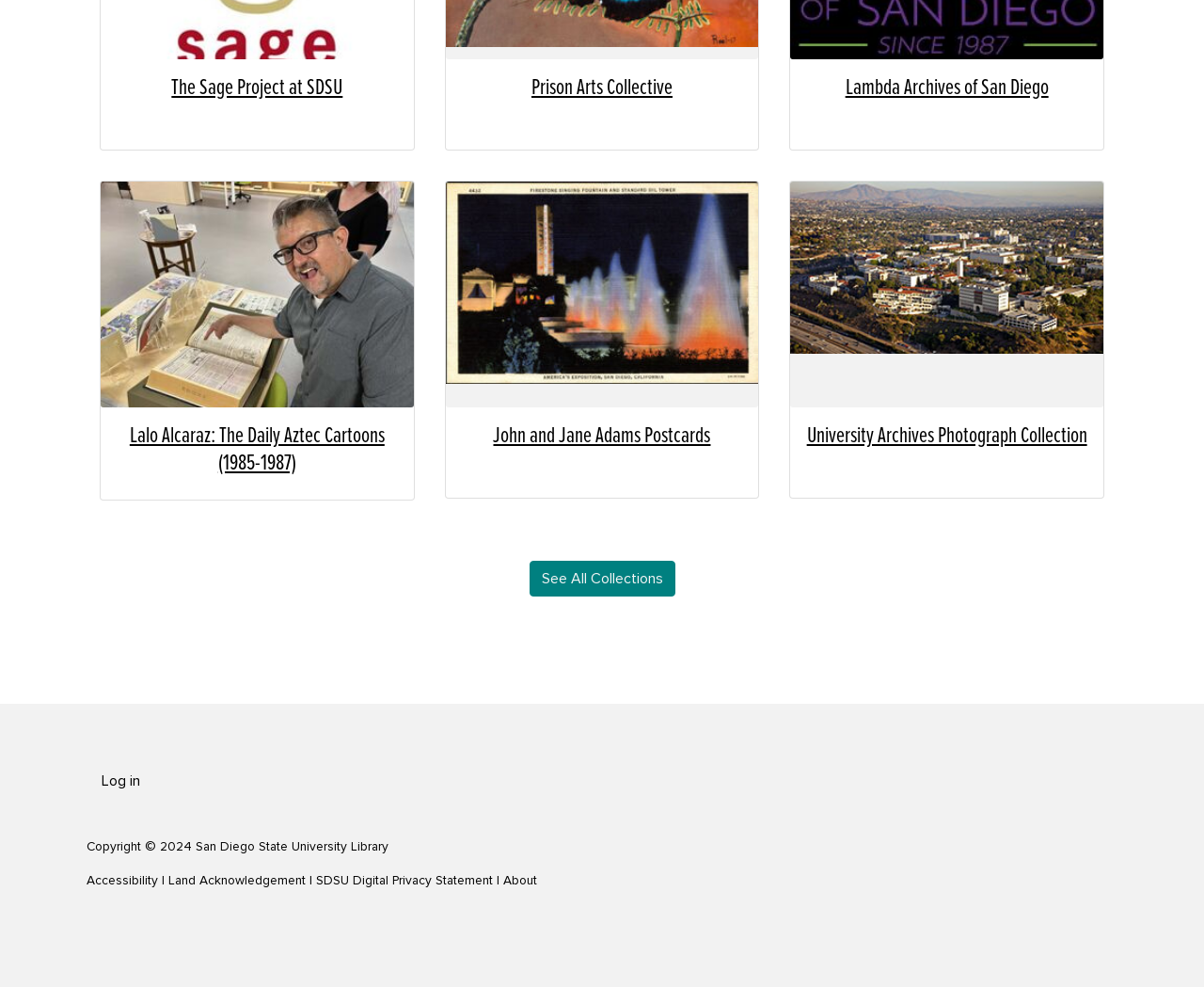Locate the bounding box coordinates of the clickable element to fulfill the following instruction: "Click the 'Previous The best Dating Apps To locate A serious Relationships Within the 2022' link". Provide the coordinates as four float numbers between 0 and 1 in the format [left, top, right, bottom].

None